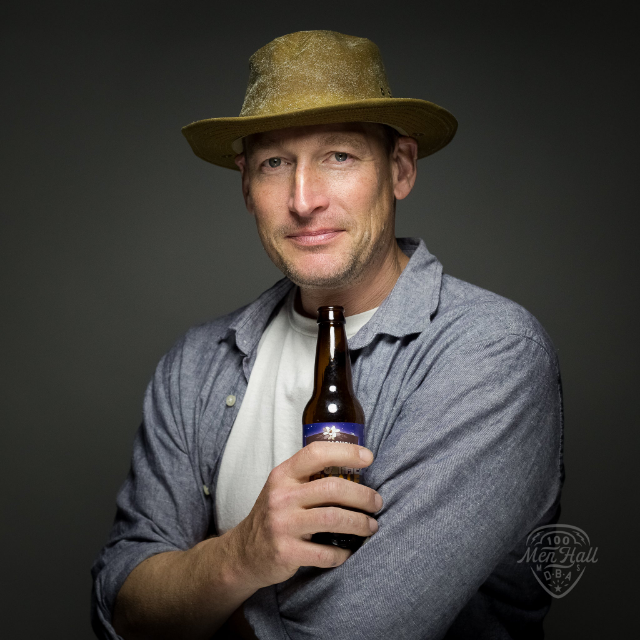Who is the photographer of this image?
Answer with a single word or phrase, using the screenshot for reference.

Gus Bennett